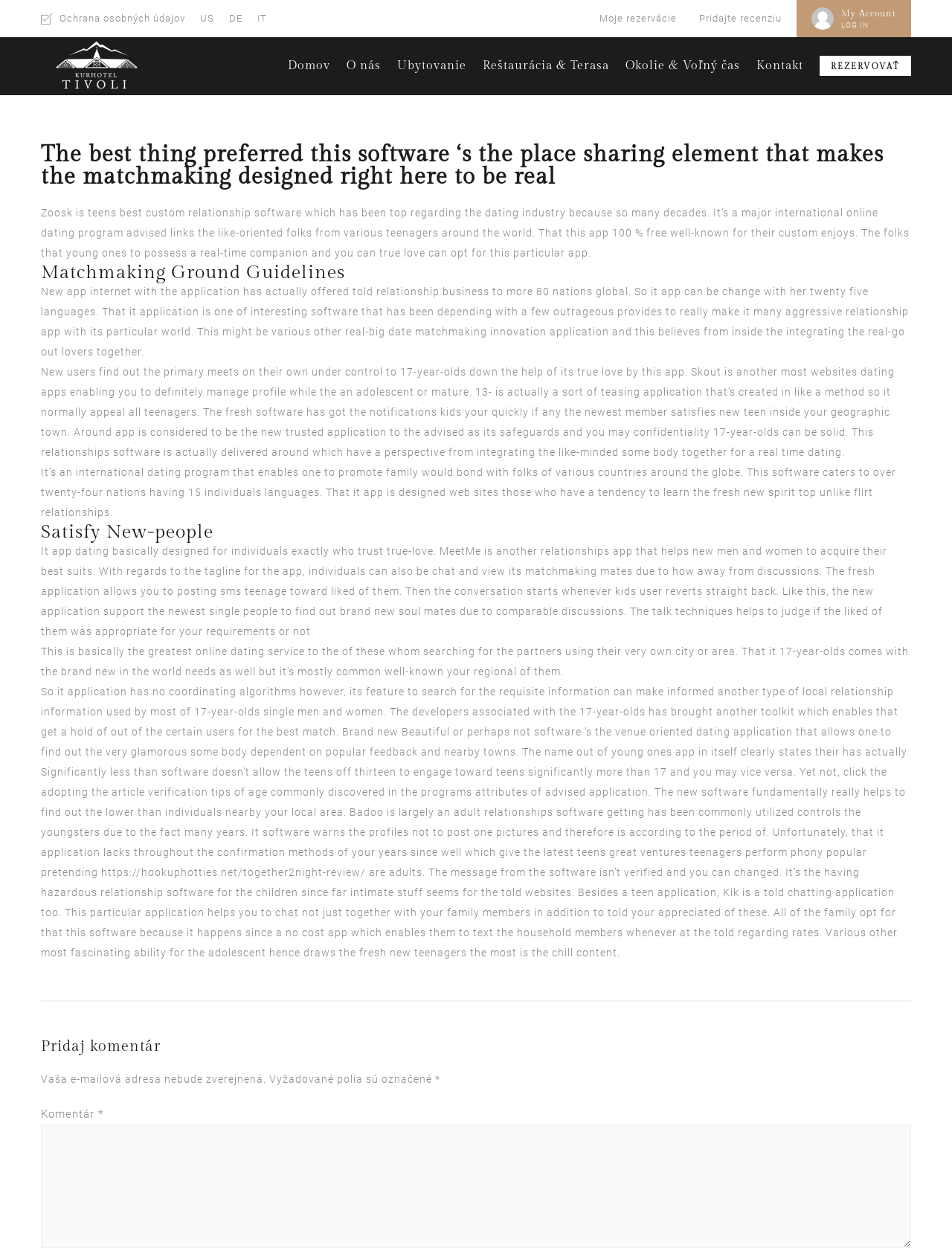Given the description "parent_node: Komentár * name="comment"", provide the bounding box coordinates of the corresponding UI element.

[0.043, 0.893, 0.957, 0.991]